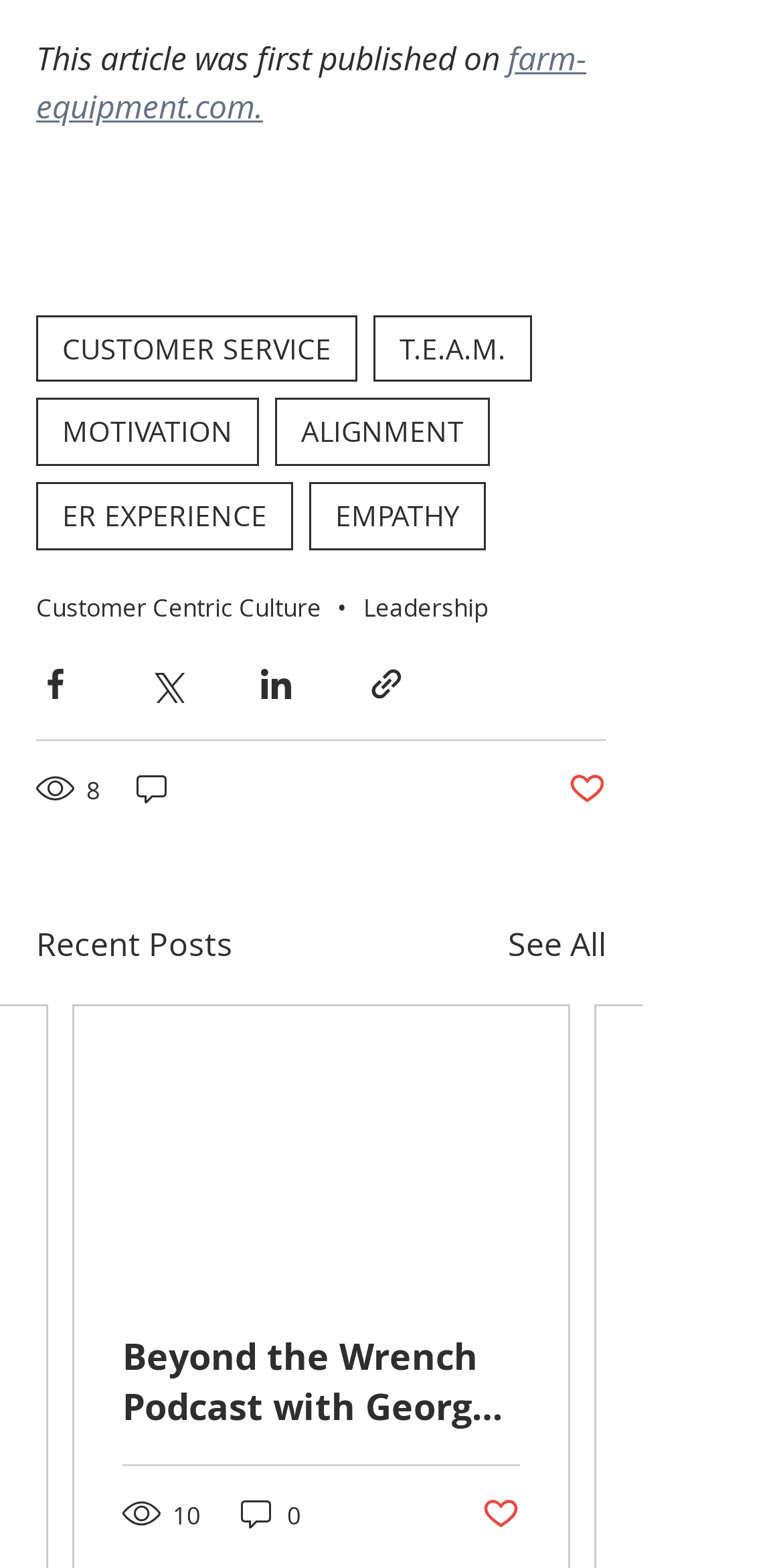Pinpoint the bounding box coordinates of the clickable area necessary to execute the following instruction: "View Recent Posts". The coordinates should be given as four float numbers between 0 and 1, namely [left, top, right, bottom].

[0.046, 0.586, 0.297, 0.617]